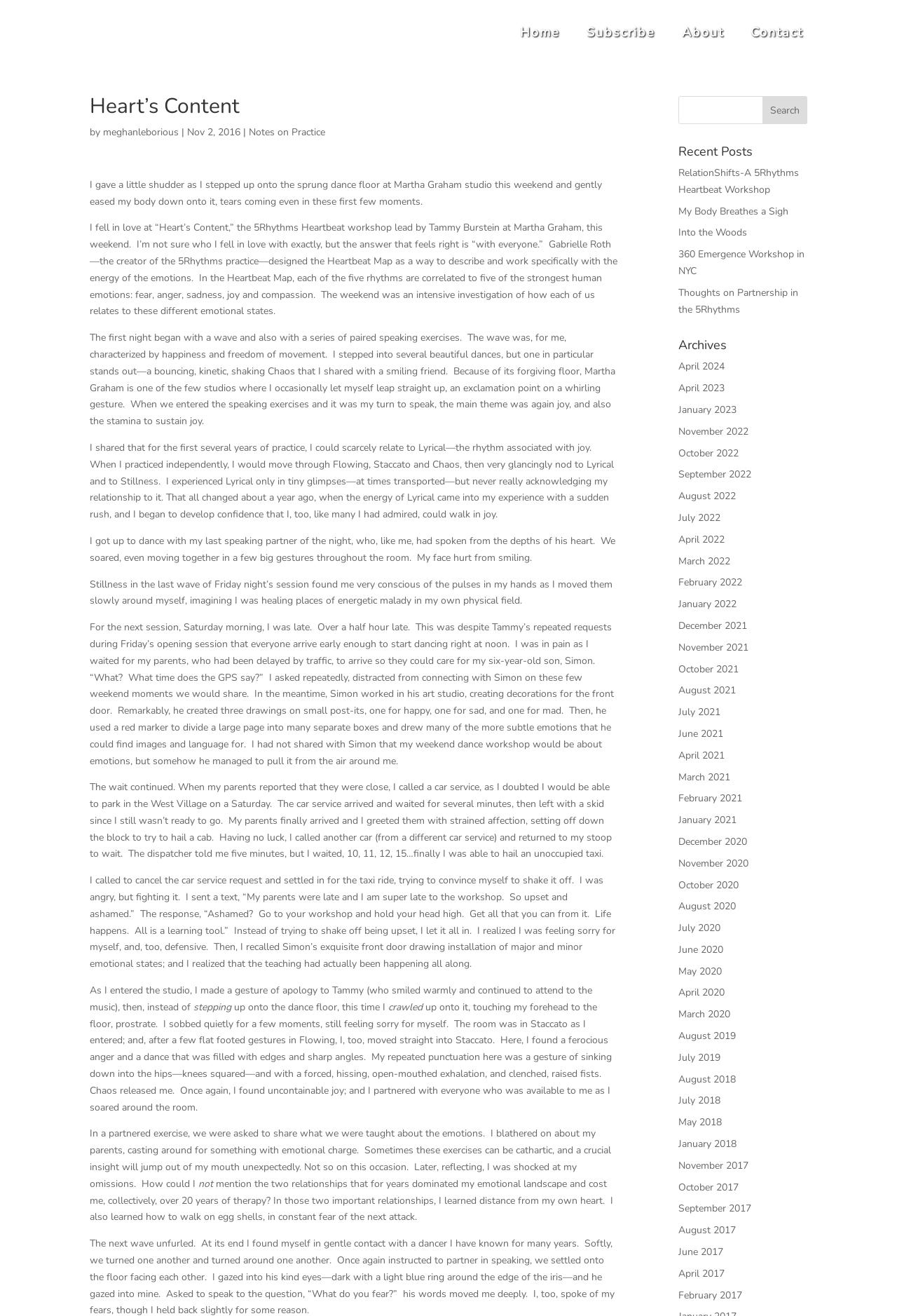Respond to the question below with a concise word or phrase:
What is the name of the workshop mentioned in the blog post?

5Rhythms Heartbeat